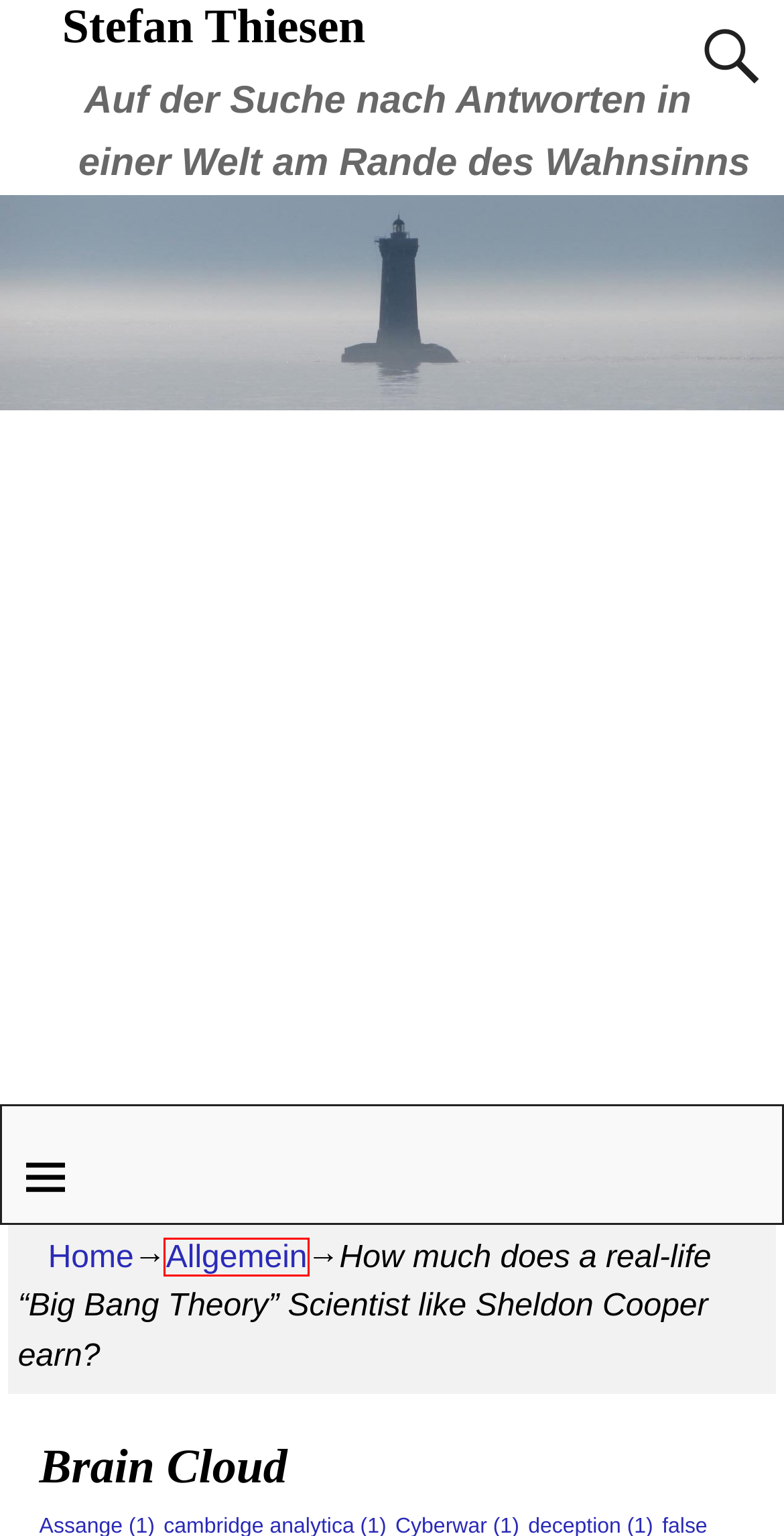You are provided with a screenshot of a webpage containing a red rectangle bounding box. Identify the webpage description that best matches the new webpage after the element in the bounding box is clicked. Here are the potential descriptions:
A. September 2016 - Stefan Thiesen
B. politics Archive - Stefan Thiesen
C. Horizonte durchbrechen durch Sprache und Wissen
D. Once again a warning to mankind nobody will heed - Stefan Thiesen
E. Allgemein Archive - Stefan Thiesen
F. cambridge analytica Archive - Stefan Thiesen
G. Activism Archive - Stefan Thiesen
H. July 2017 - Stefan Thiesen

E